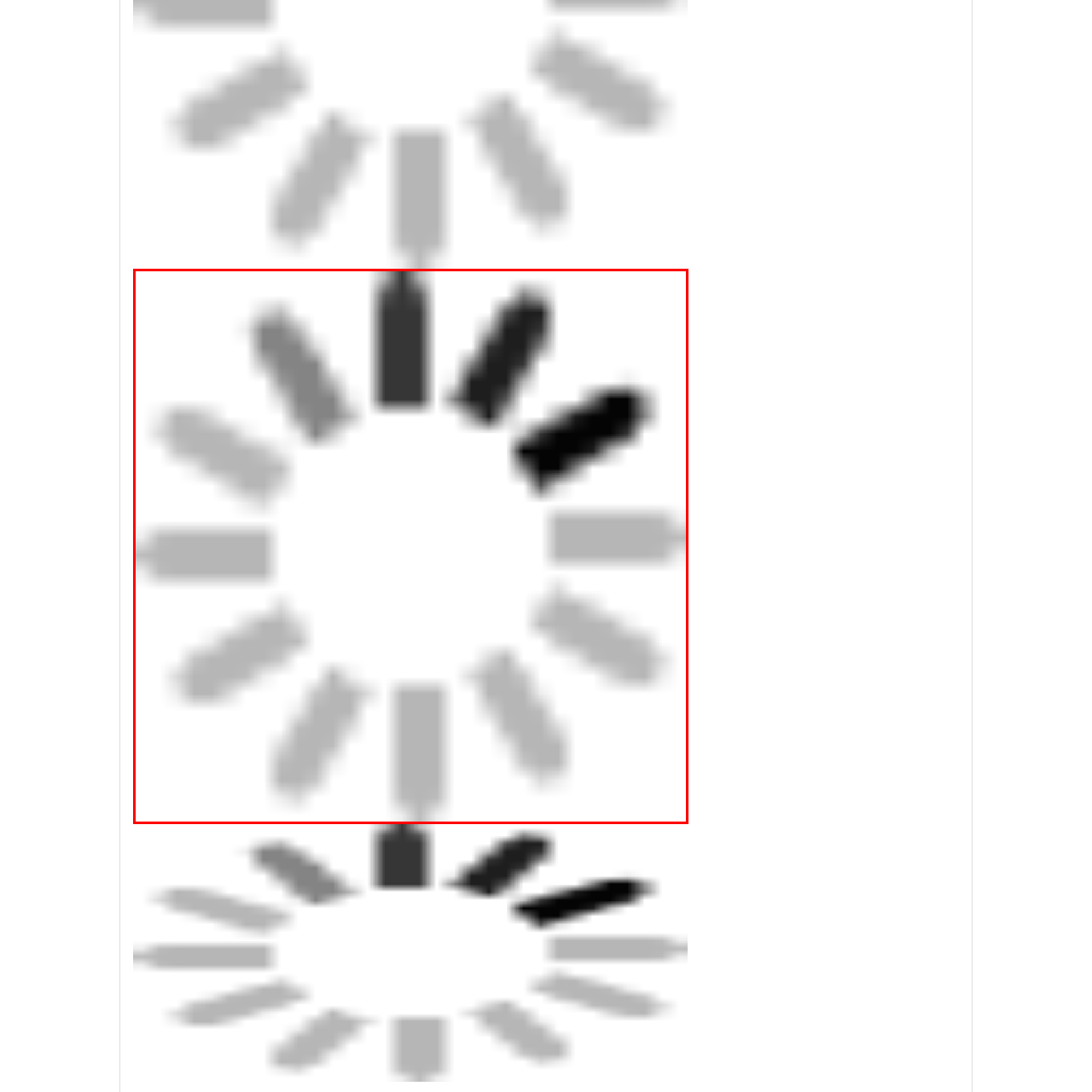Offer a meticulous description of everything depicted in the red-enclosed portion of the image.

The image features a hot dipped galvanized welded gabion used as a decorative and functional fence surrounding a private residence. The gabion, constructed from sturdy wire mesh filled with stones, showcases a contemporary design that enhances the aesthetic appeal of the property while providing security and privacy. The silver-gray color of the galvanized finish reflects light beautifully, creating a striking visual effect. The installation demonstrates durability and environmental integration, making it a popular choice for modern landscaping. This fencing solution effectively combines practicality with elegance, ideal for homeowners looking to improve both safety and style in their outdoor spaces.